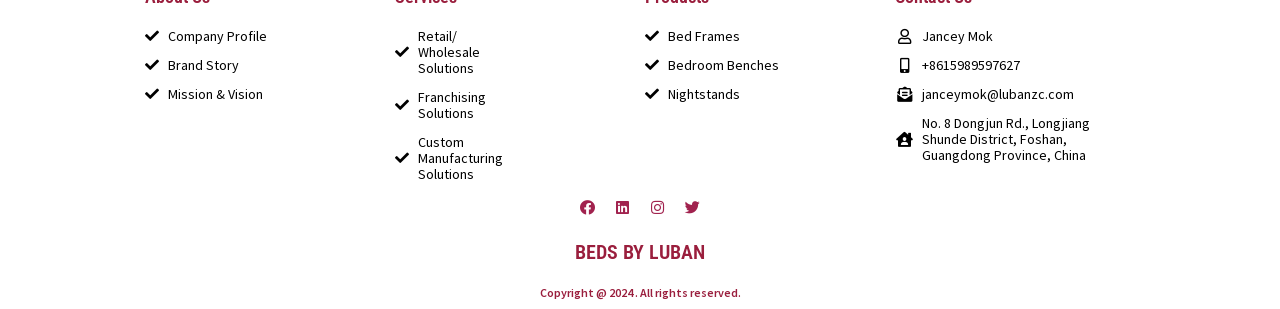Locate the bounding box coordinates of the element you need to click to accomplish the task described by this instruction: "View company profile".

[0.113, 0.091, 0.301, 0.143]